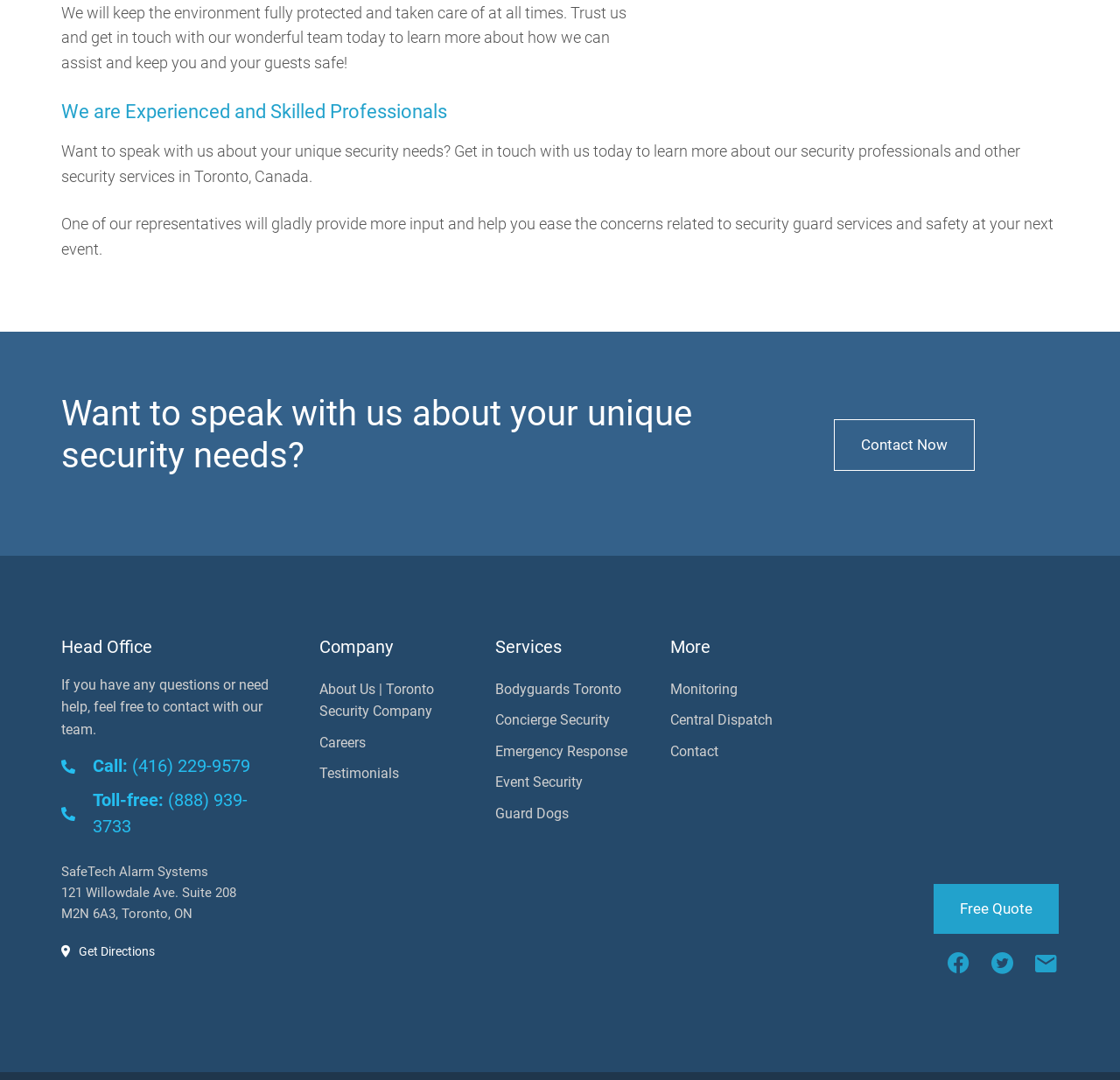Reply to the question with a single word or phrase:
What services does the company offer?

Bodyguards, Concierge Security, etc.